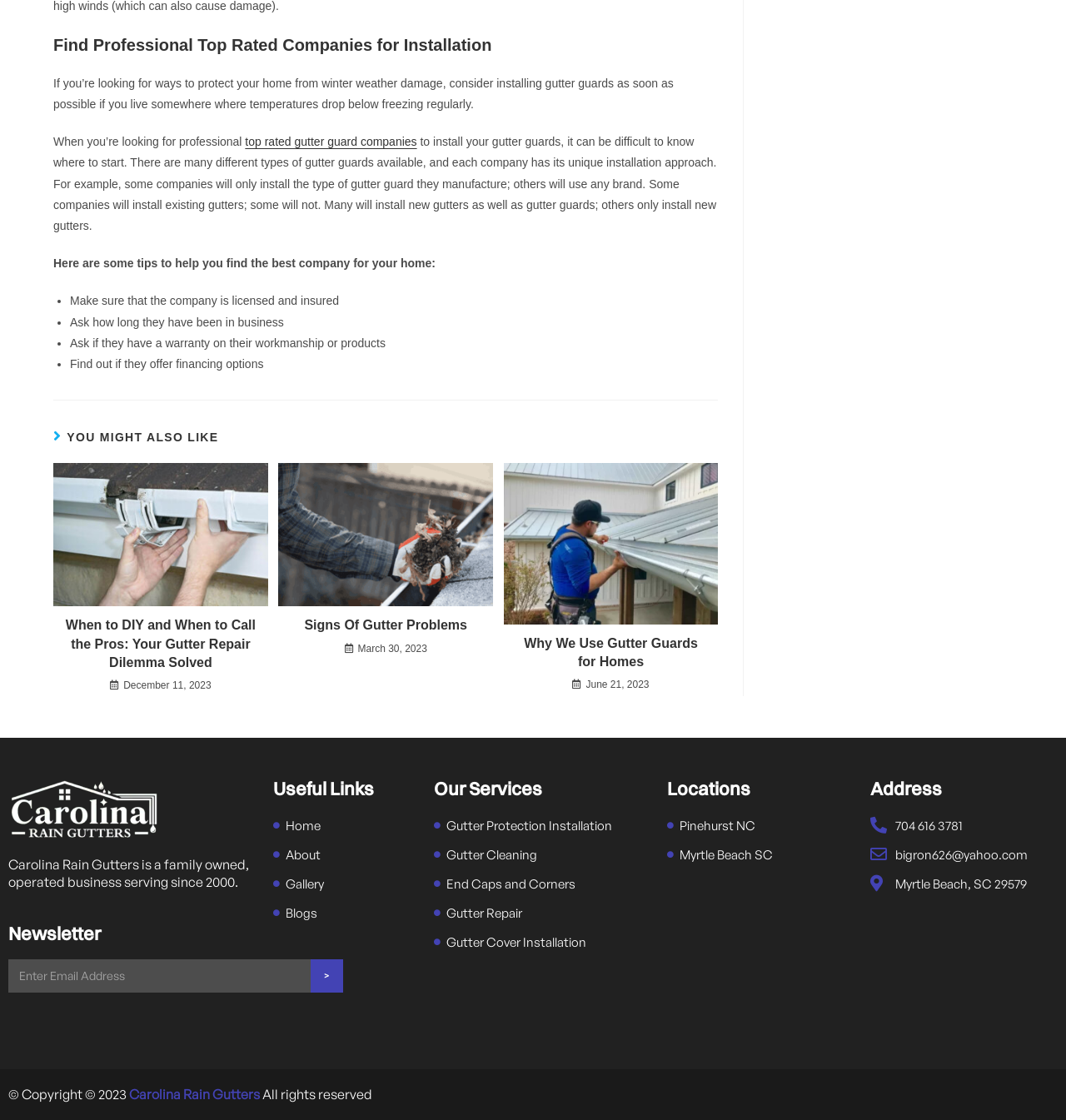Please identify the bounding box coordinates of the element I should click to complete this instruction: 'Fill in the contact form'. The coordinates should be given as four float numbers between 0 and 1, like this: [left, top, right, bottom].

[0.008, 0.856, 0.24, 0.917]